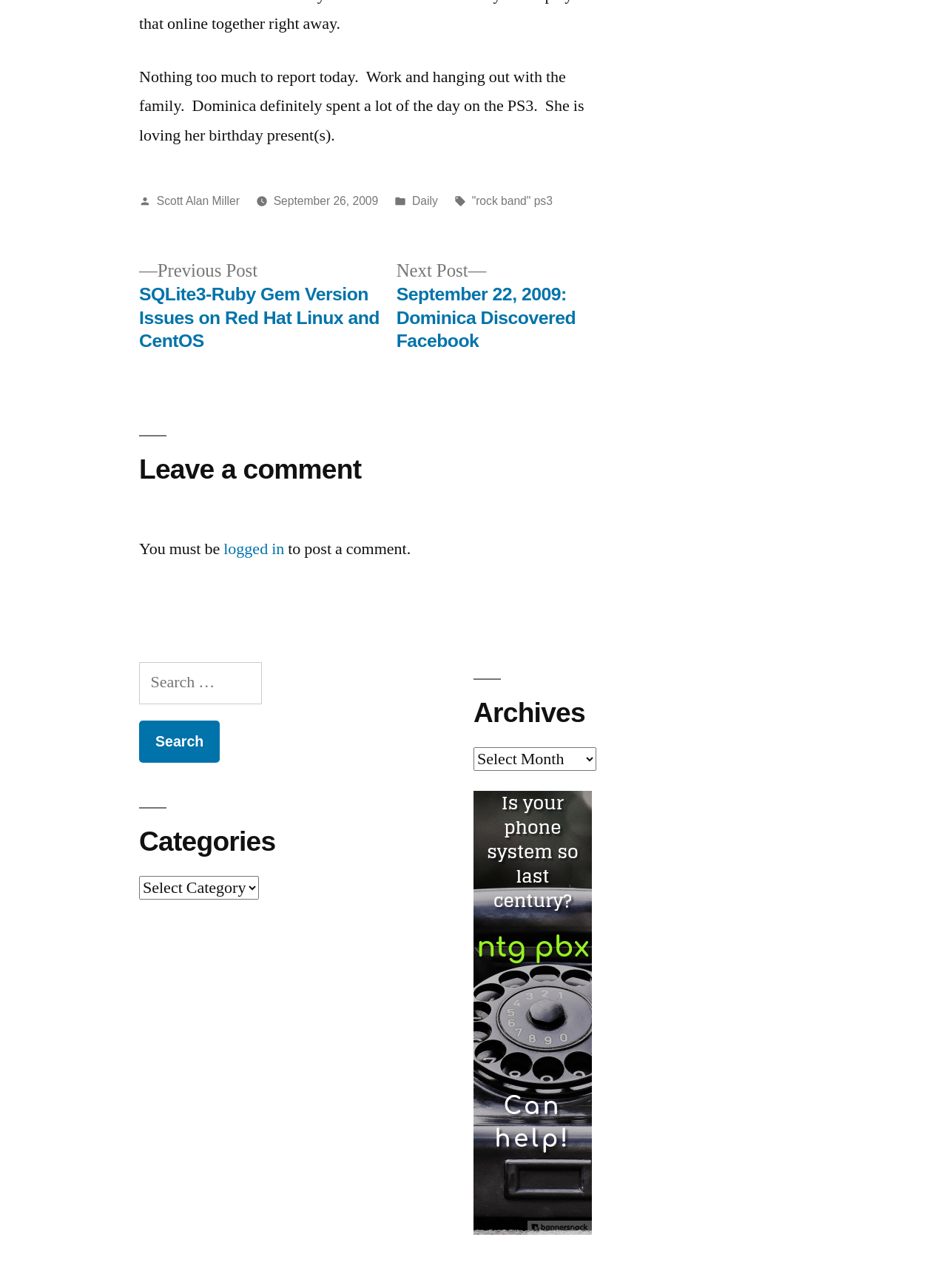Examine the image and give a thorough answer to the following question:
What is the purpose of the search box?

The search box is located in the footer section, and its purpose is to allow users to search for content on the website, as indicated by the label 'Search for:'.